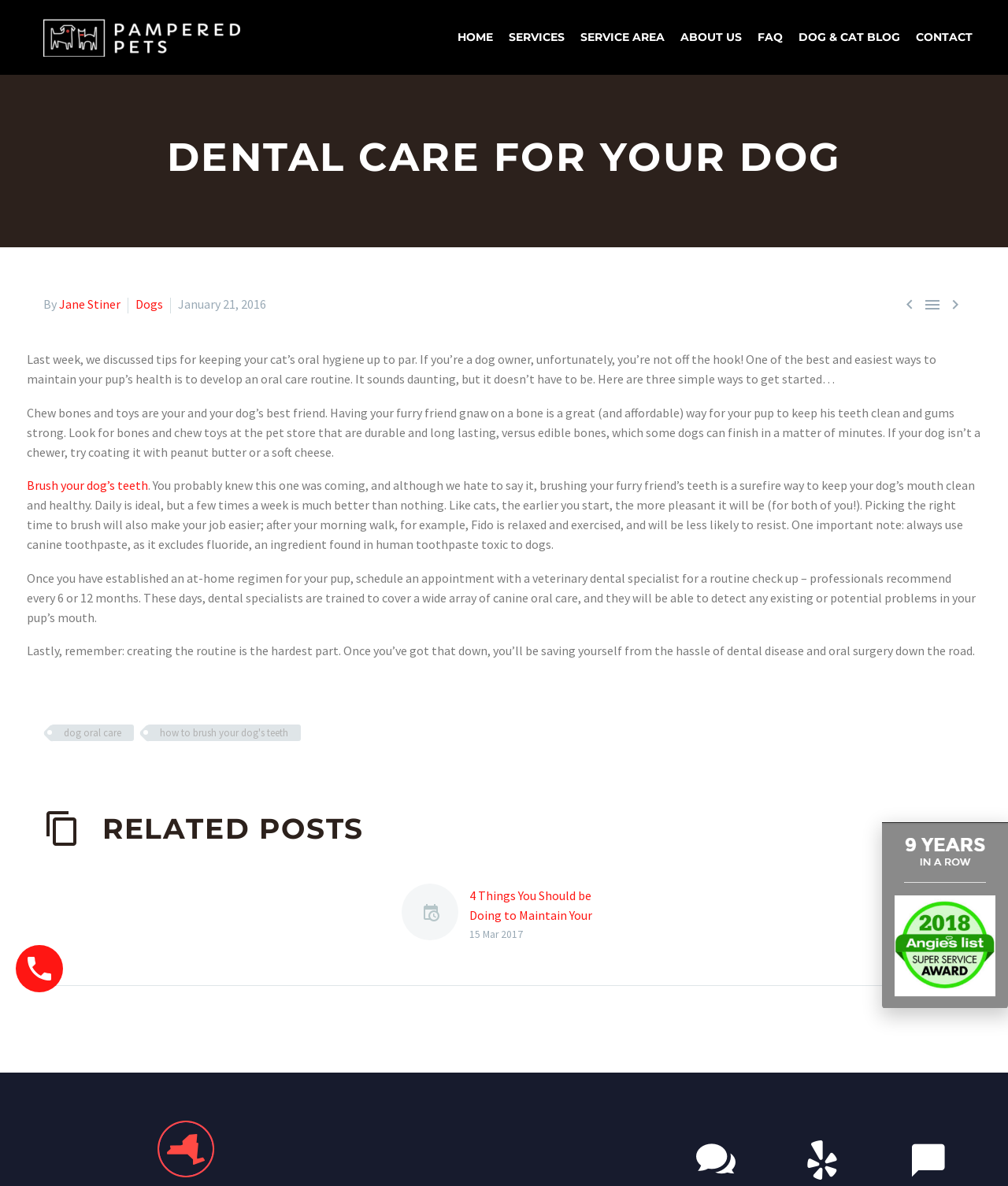Determine the heading of the webpage and extract its text content.

DENTAL CARE FOR YOUR DOG